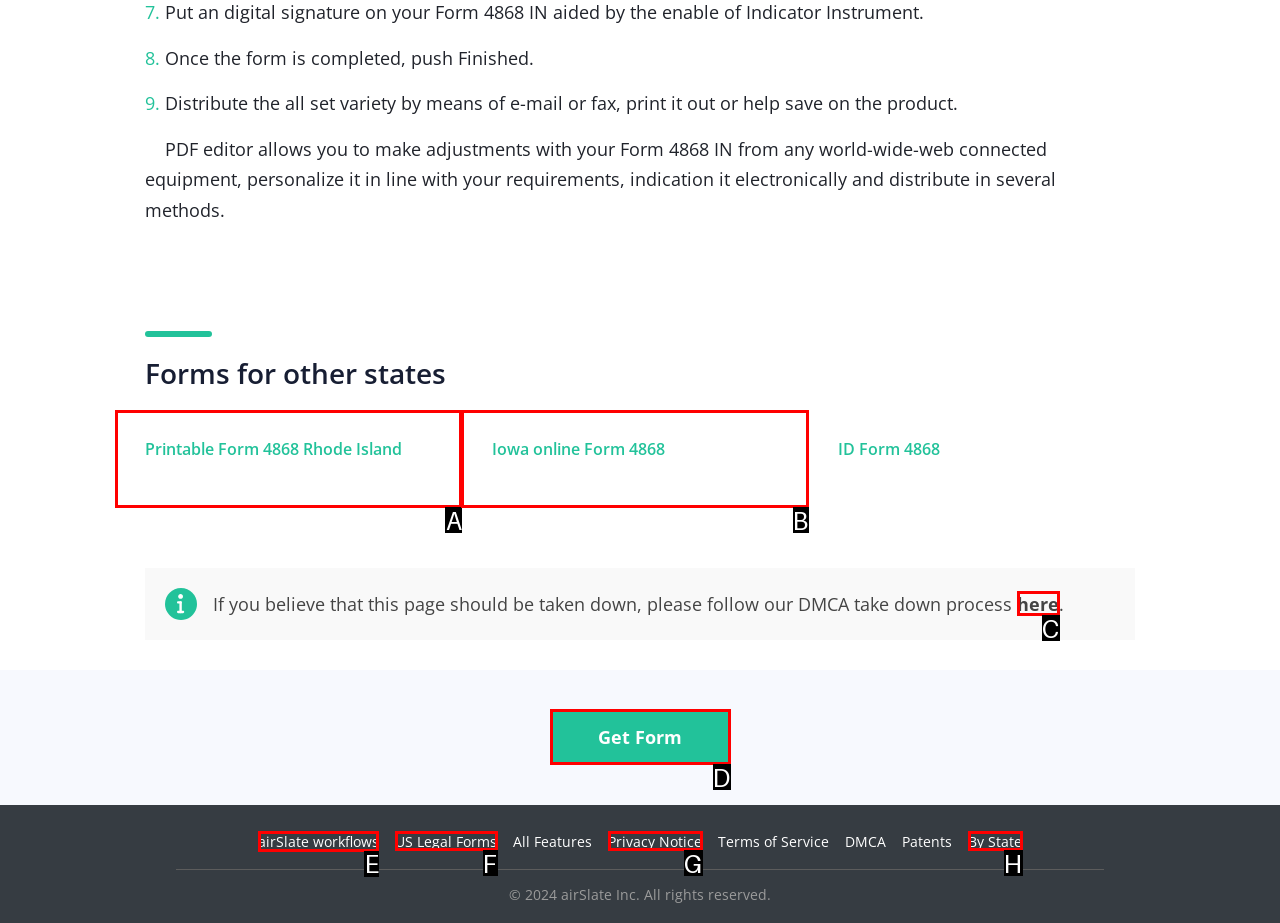Figure out which option to click to perform the following task: Click the link to airSlate workflows
Provide the letter of the correct option in your response.

E